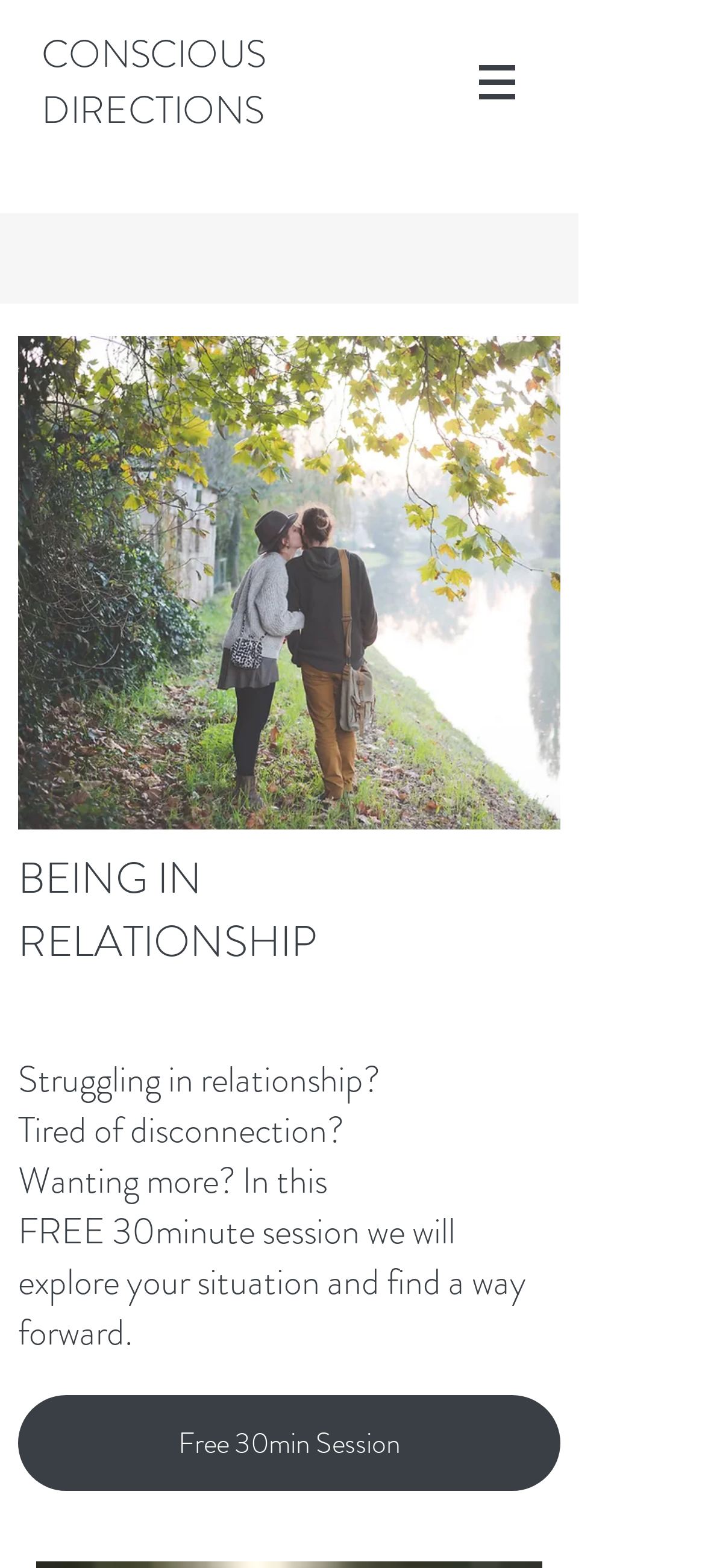Please reply to the following question with a single word or a short phrase:
What is the navigation menu item on the top right?

Site